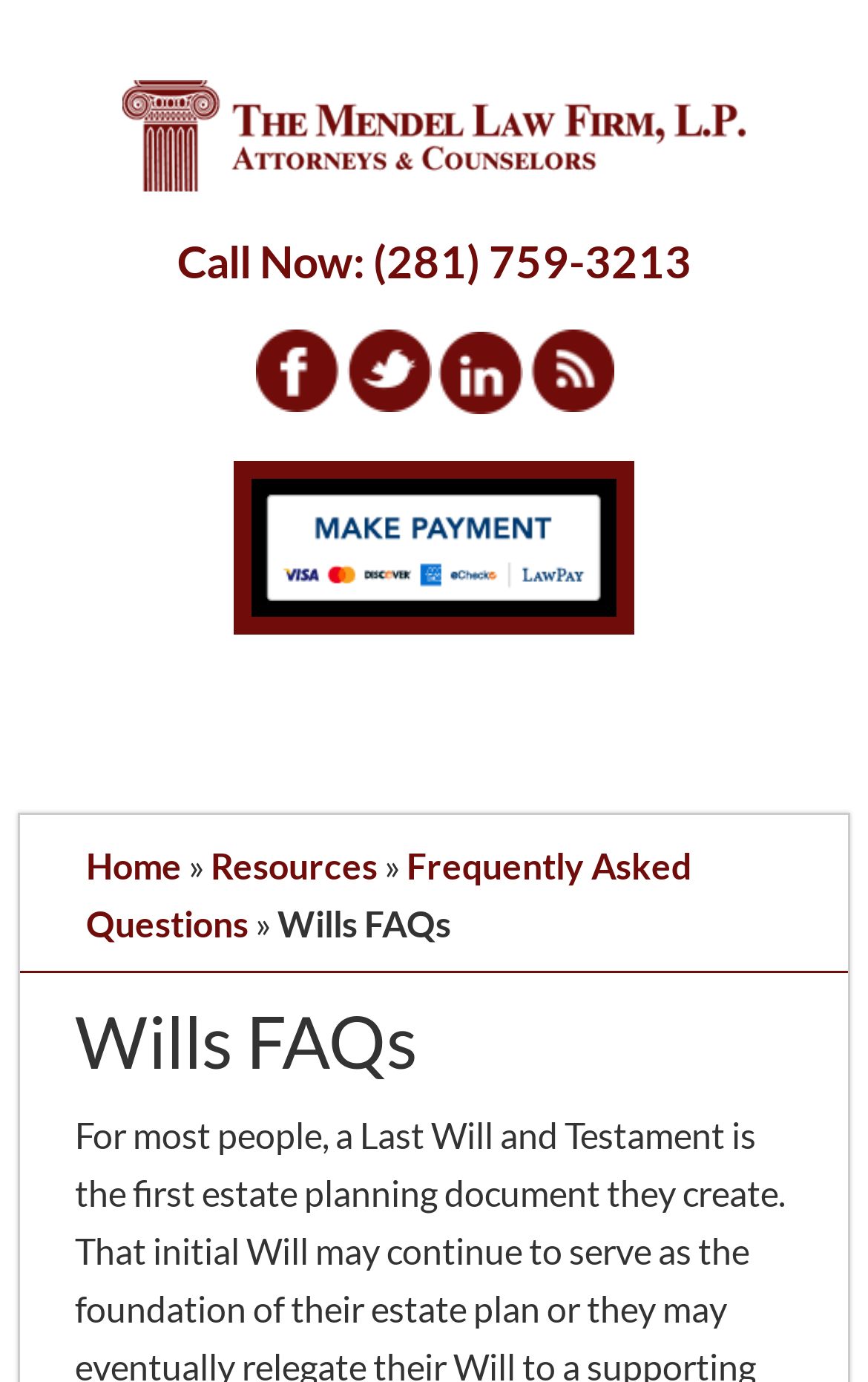Please give a concise answer to this question using a single word or phrase: 
How many main navigation links are there?

4